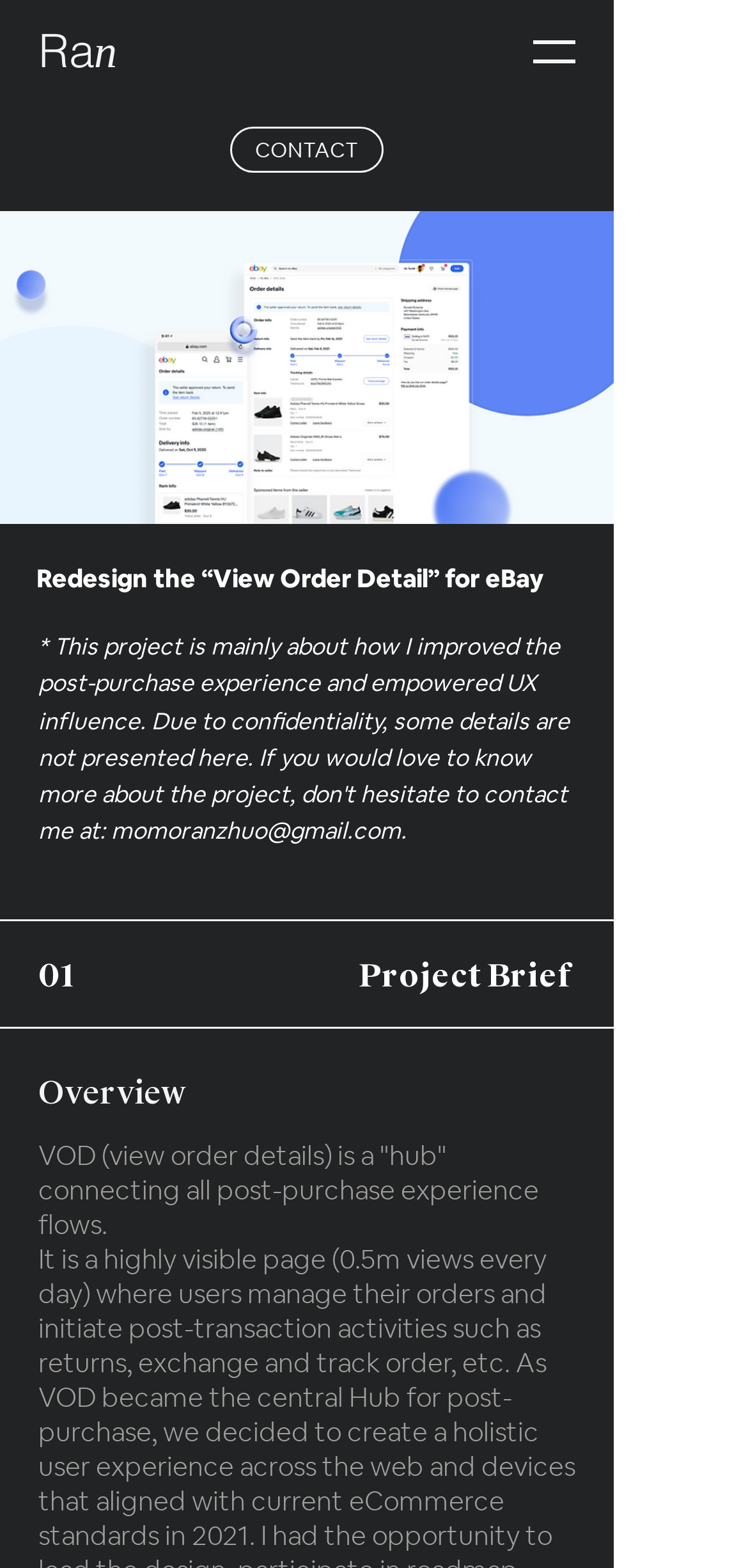What is the image file name?
Based on the image, answer the question with as much detail as possible.

The answer can be found by looking at the image element with the file name 'hero 4.png' at the top of the webpage.